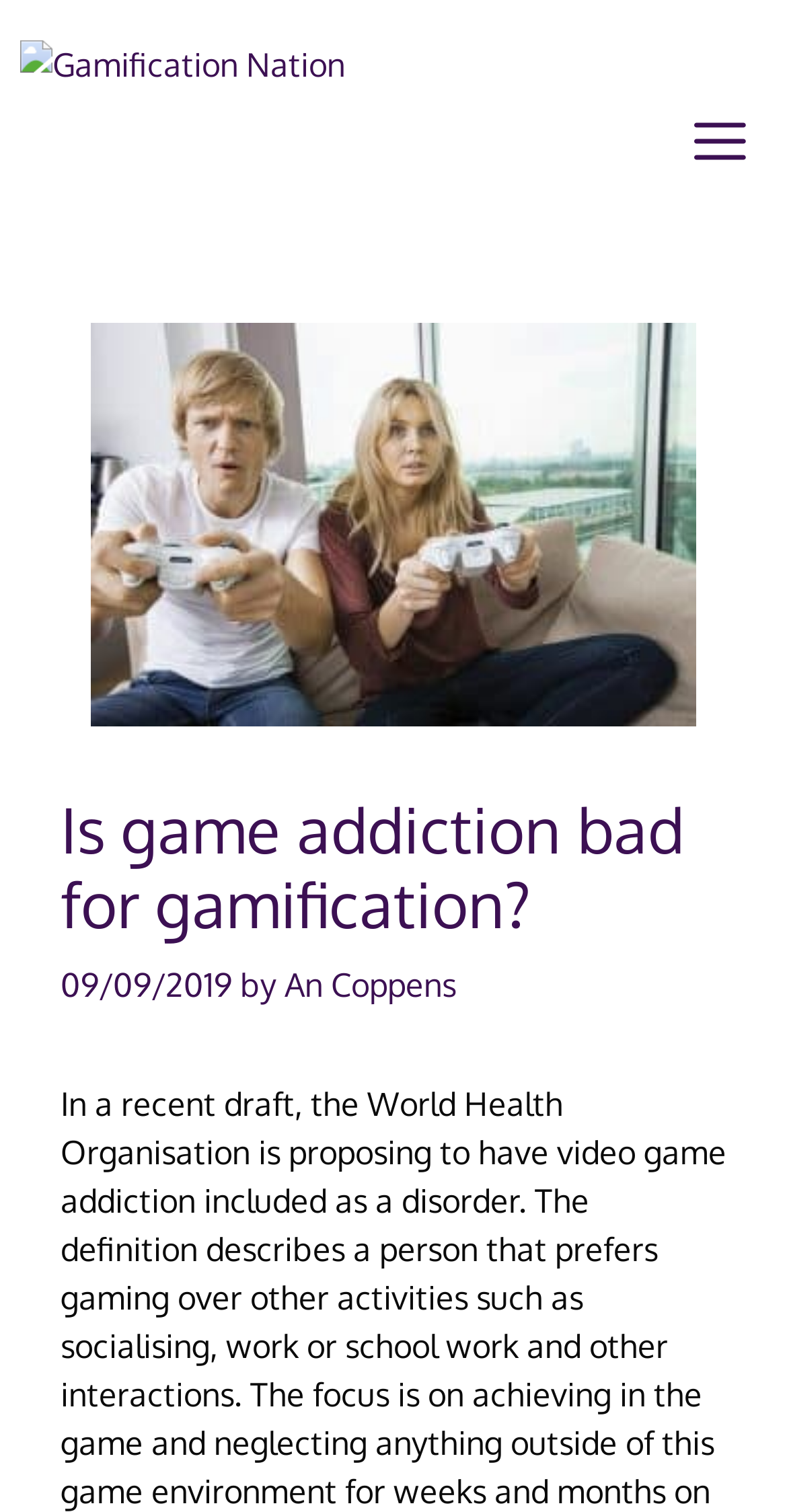Generate a thorough explanation of the webpage's elements.

The webpage appears to be an article or blog post discussing the topic of game addiction and its potential impact on gamification. At the top-left corner, there is a link and an image, both labeled "Gamification Nation", which may be a logo or a branding element. 

On the top-right corner, there is a button labeled "Menu" that, when expanded, controls a mobile menu. Below this button, there is a header section that contains the main title of the article, "Is game addiction bad for gamification?", which is a heading element. 

Adjacent to the title, there is a time element displaying the date "09/09/2019", indicating when the article was published. Next to the date, there is a text "by" followed by a link to the author's name, "An Coppens".